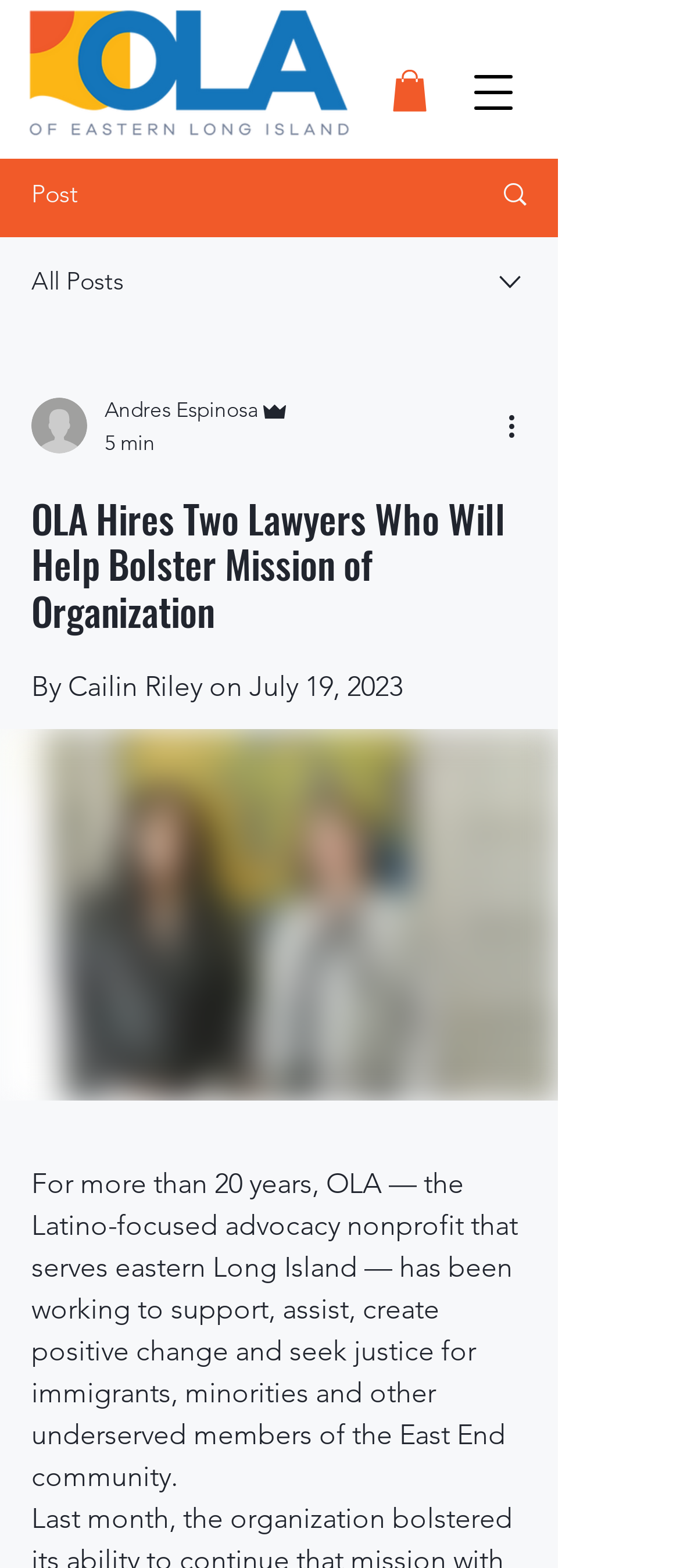Identify the bounding box coordinates for the UI element described as follows: "aria-label="Open navigation menu"". Ensure the coordinates are four float numbers between 0 and 1, formatted as [left, top, right, bottom].

[0.667, 0.033, 0.785, 0.083]